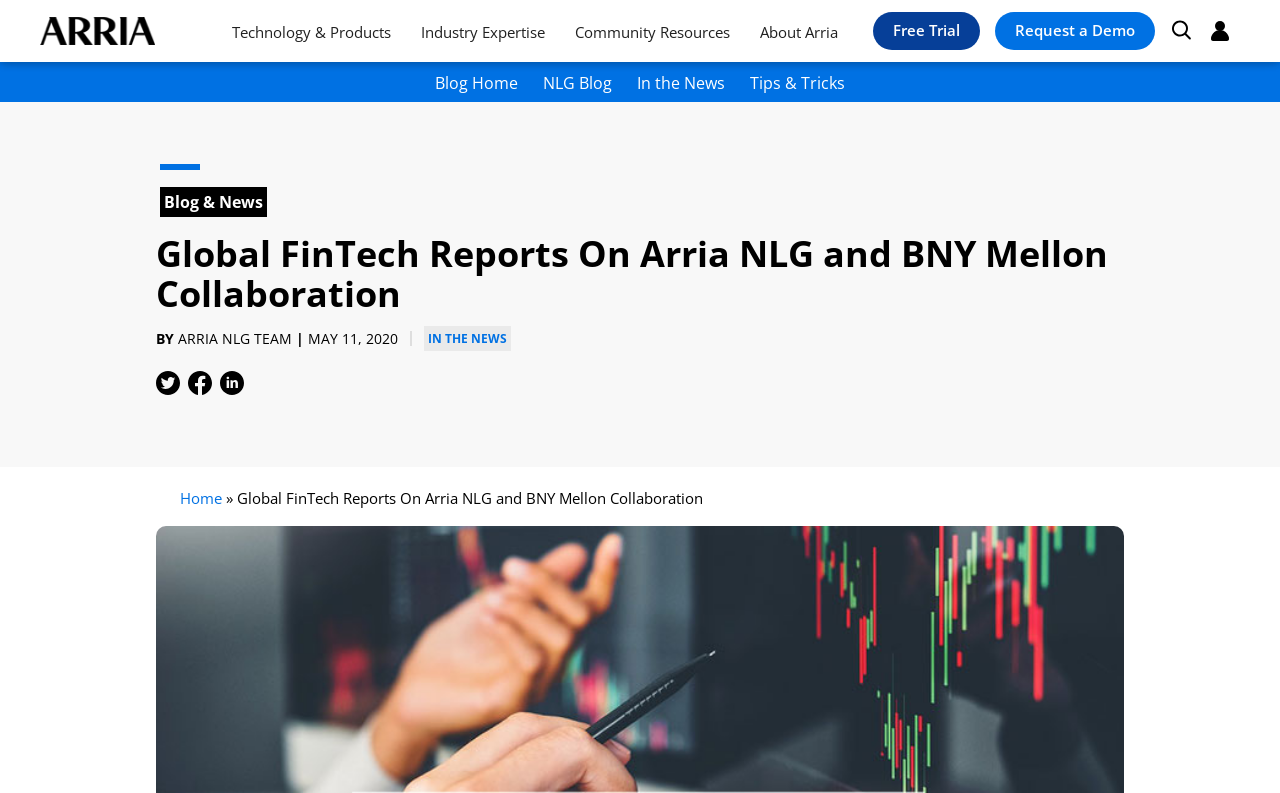Determine the bounding box coordinates for the area you should click to complete the following instruction: "Click on 'Comment now!' link".

None